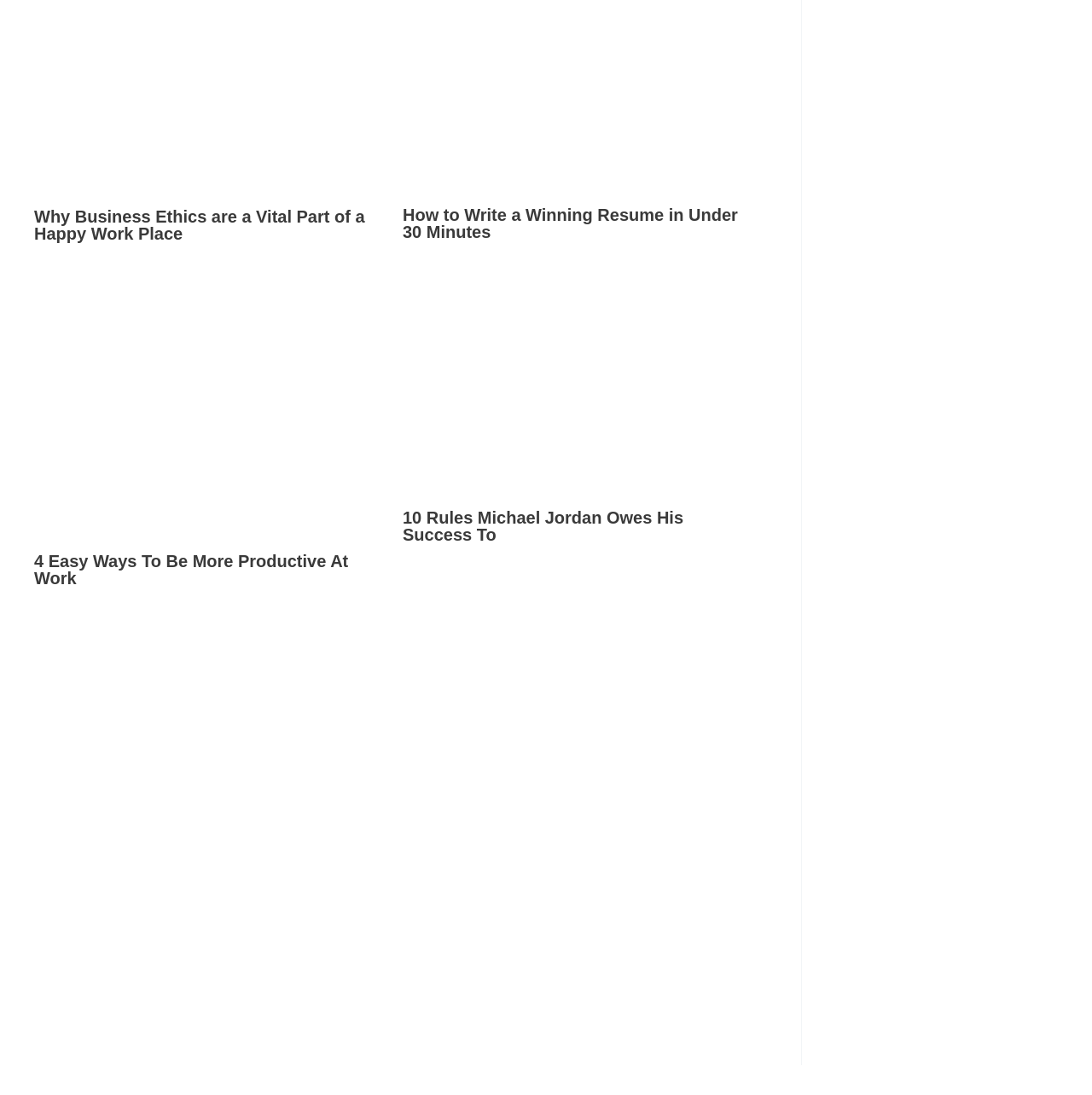Provide your answer in a single word or phrase: 
Who is mentioned in the second article?

Michael Jordan